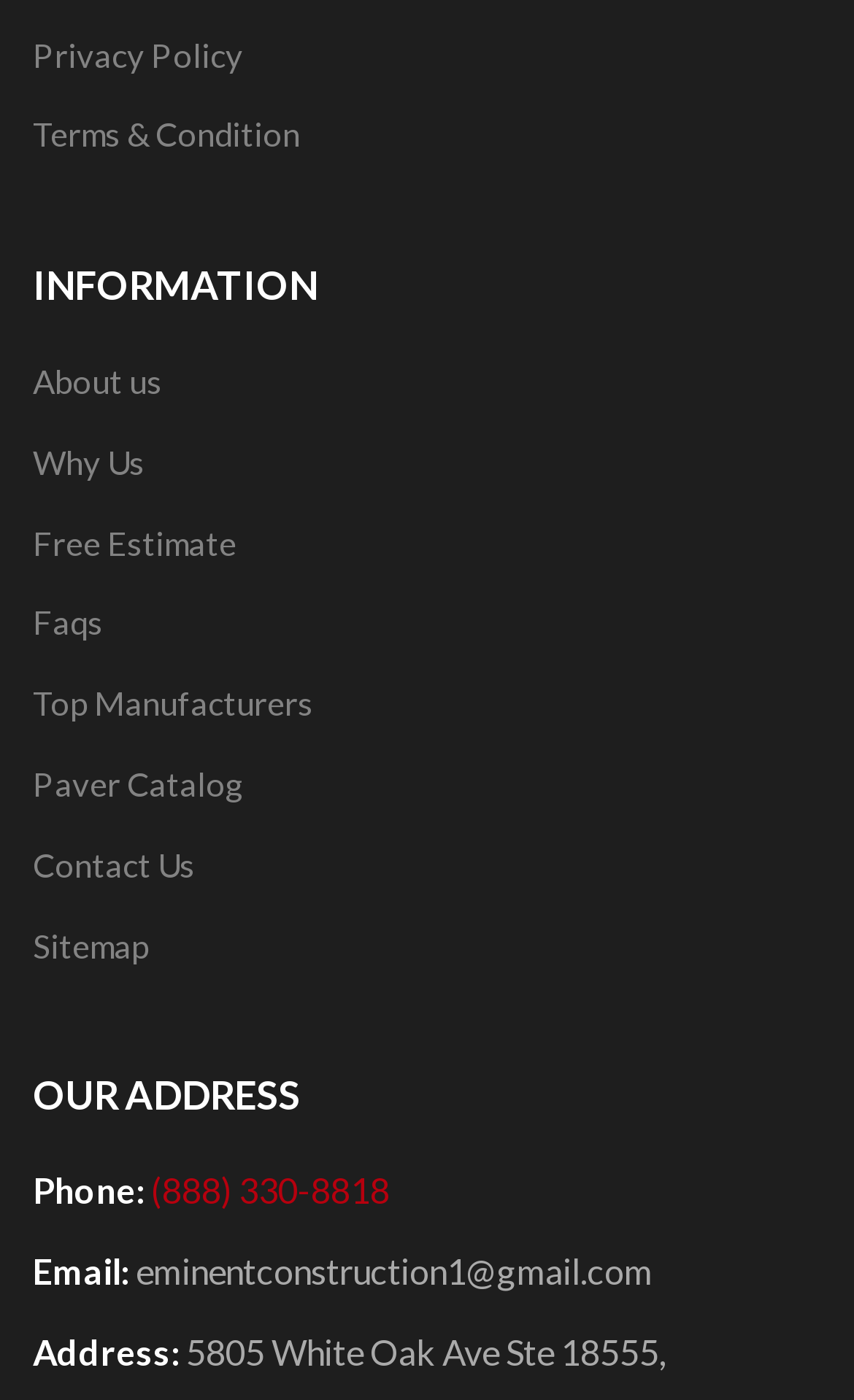Provide a brief response to the question using a single word or phrase: 
What is the company's address?

5805 White Oak Ave Ste 18555